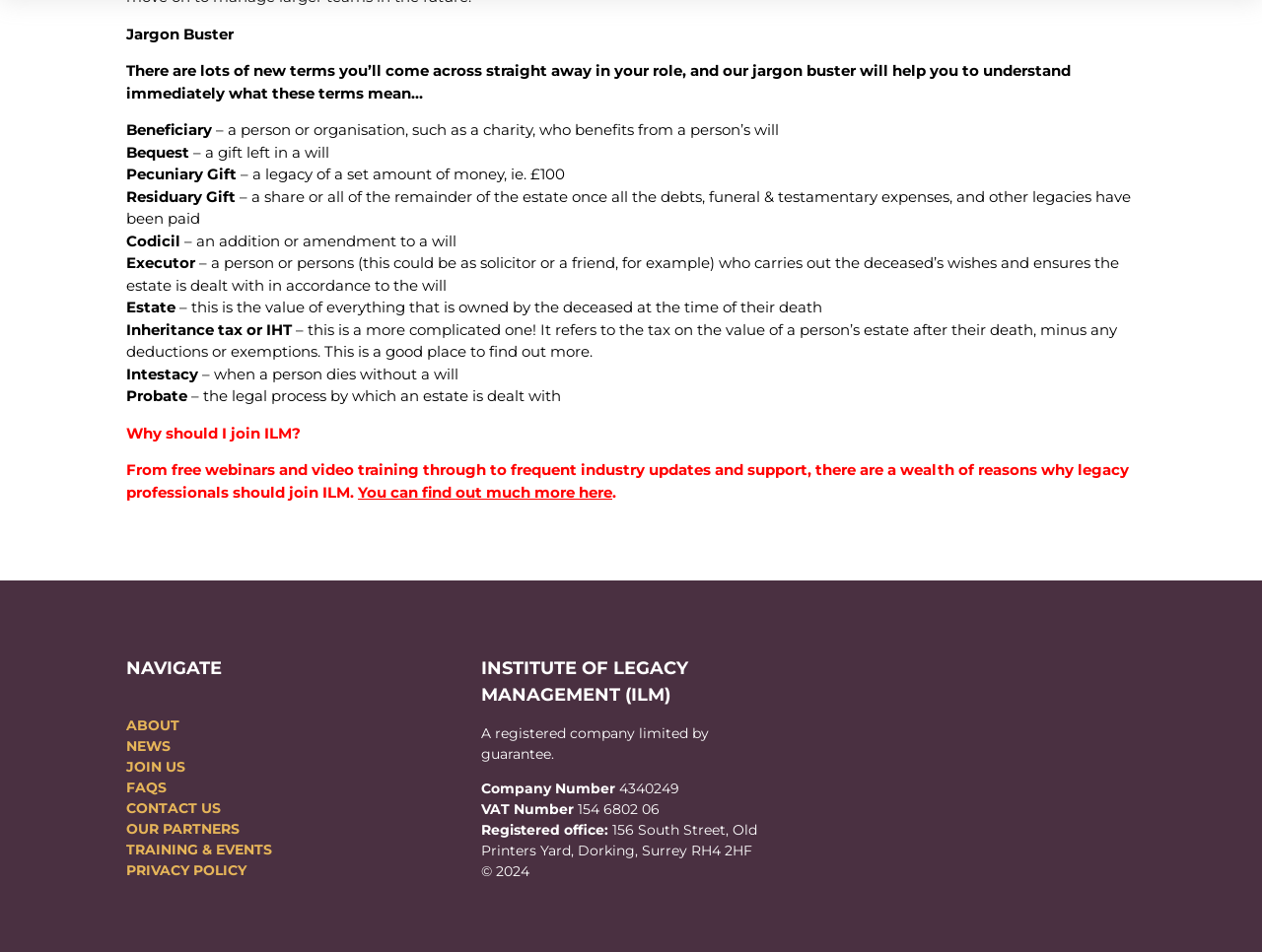Please identify the bounding box coordinates of the element I need to click to follow this instruction: "Click on 'TRAINING & EVENTS'".

[0.1, 0.883, 0.216, 0.902]